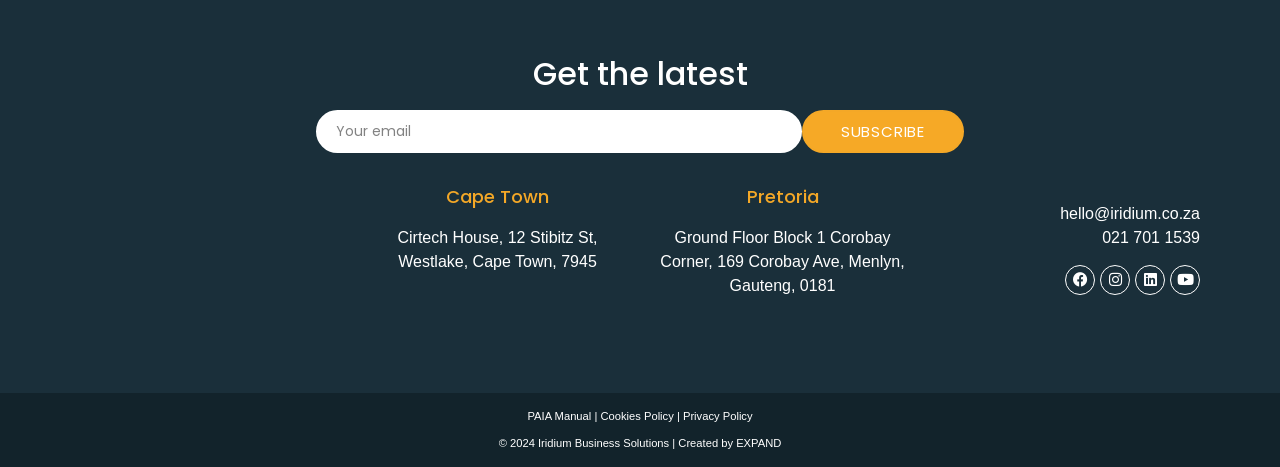Please identify the bounding box coordinates of the clickable area that will fulfill the following instruction: "View Facebook page". The coordinates should be in the format of four float numbers between 0 and 1, i.e., [left, top, right, bottom].

[0.832, 0.567, 0.855, 0.632]